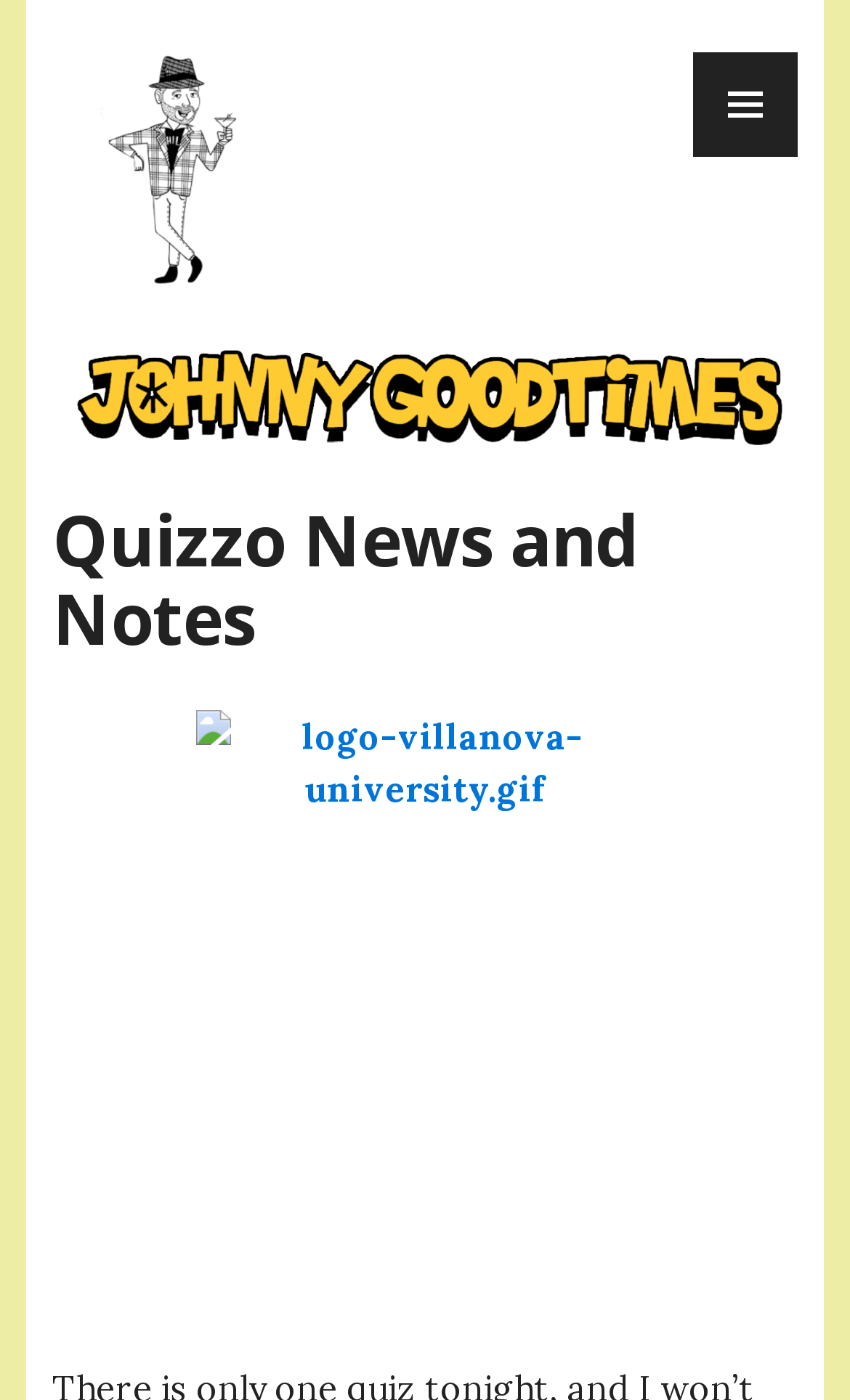Given the element description "alt="logo-villanova-university.gif"" in the screenshot, predict the bounding box coordinates of that UI element.

[0.062, 0.508, 0.938, 0.97]